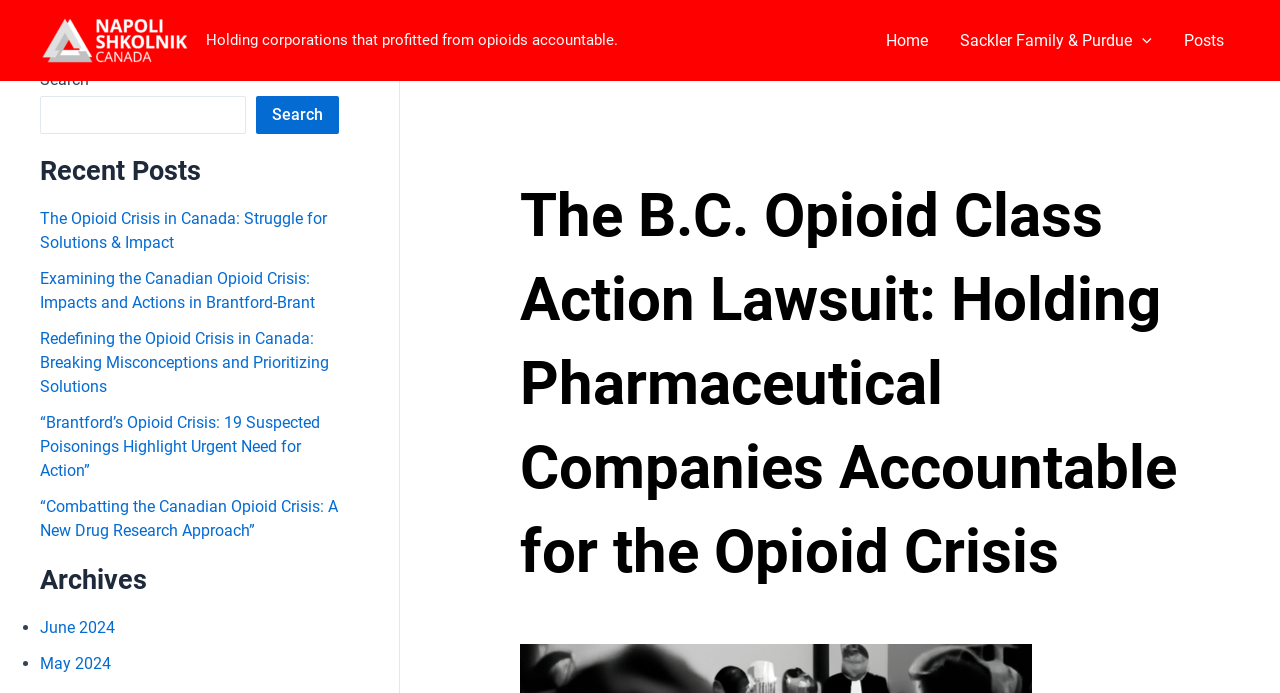Find and extract the text of the primary heading on the webpage.

The B.C. Opioid Class Action Lawsuit: Holding Pharmaceutical Companies Accountable for the Opioid Crisis